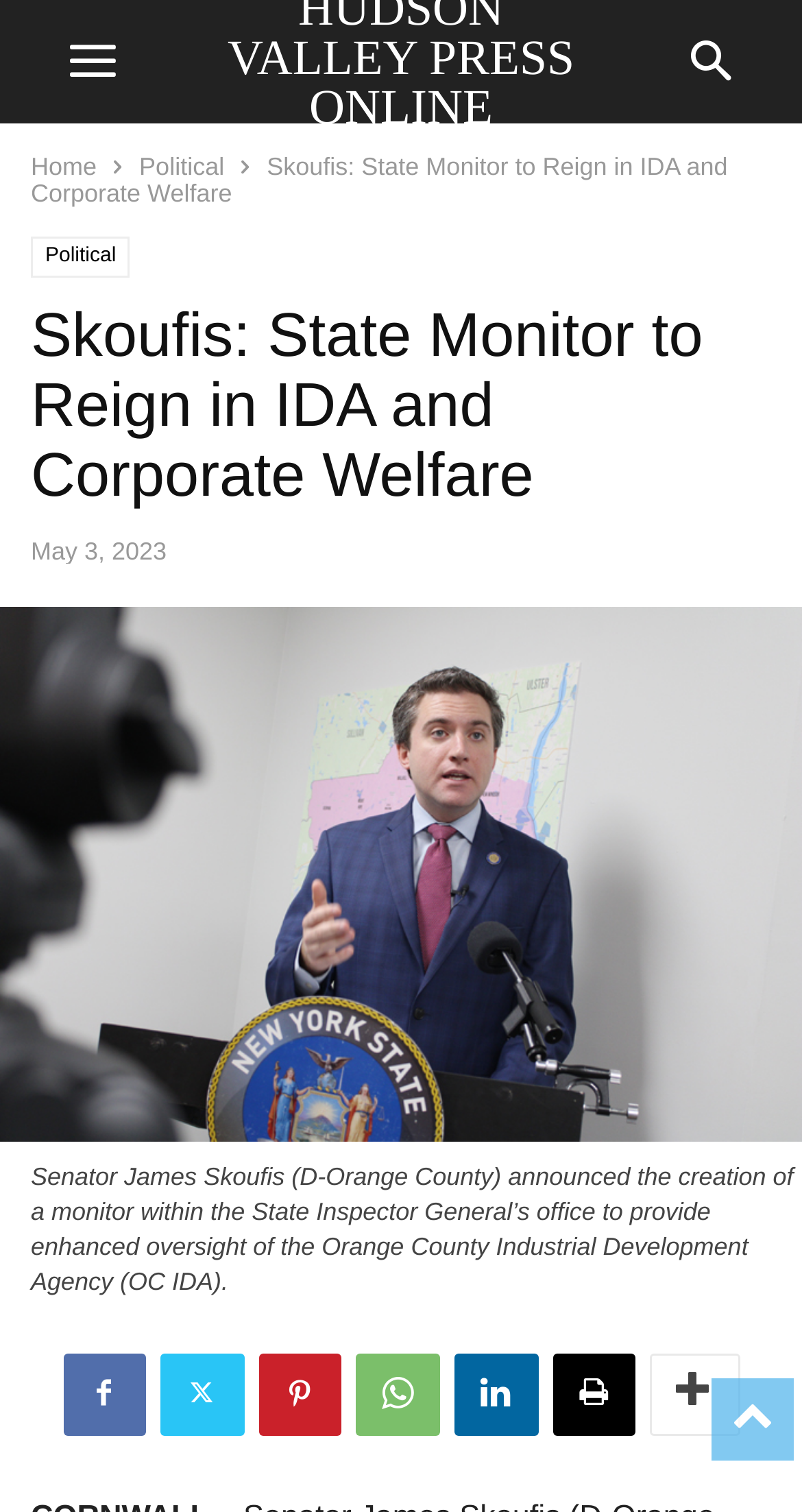Highlight the bounding box coordinates of the element that should be clicked to carry out the following instruction: "Check Frequently Asked Questions". The coordinates must be given as four float numbers ranging from 0 to 1, i.e., [left, top, right, bottom].

None